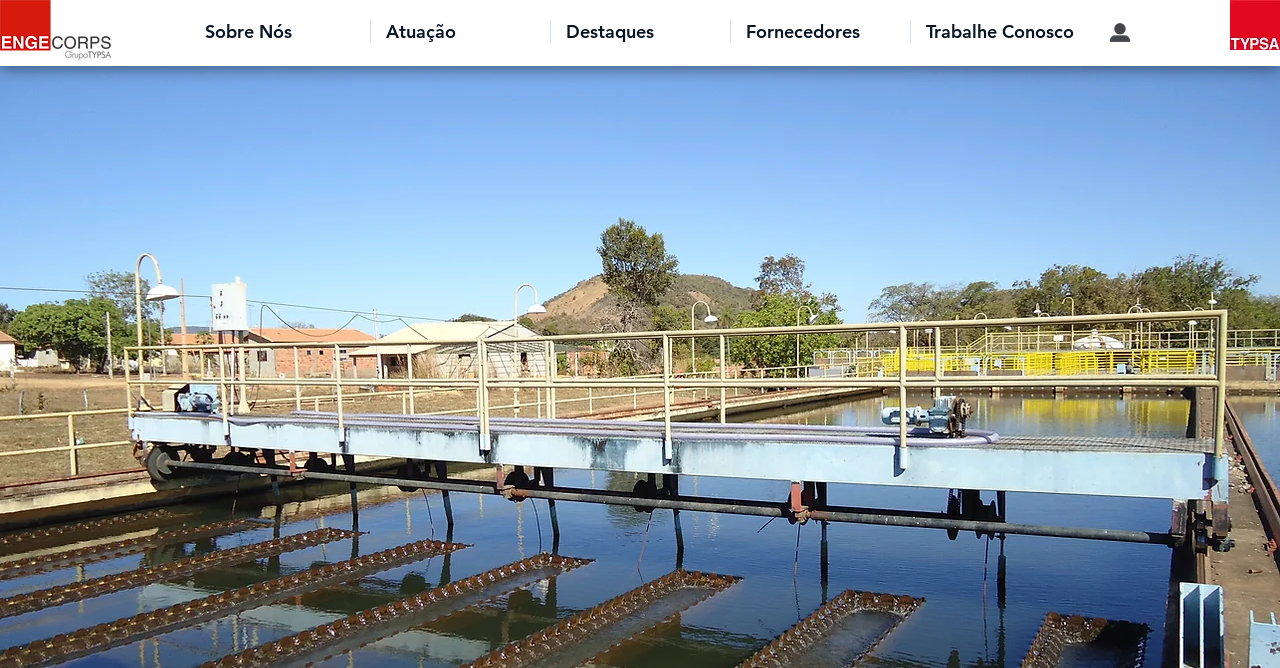Given the element description: "parent_node: Website name="url"", predict the bounding box coordinates of the UI element it refers to, using four float numbers between 0 and 1, i.e., [left, top, right, bottom].

None